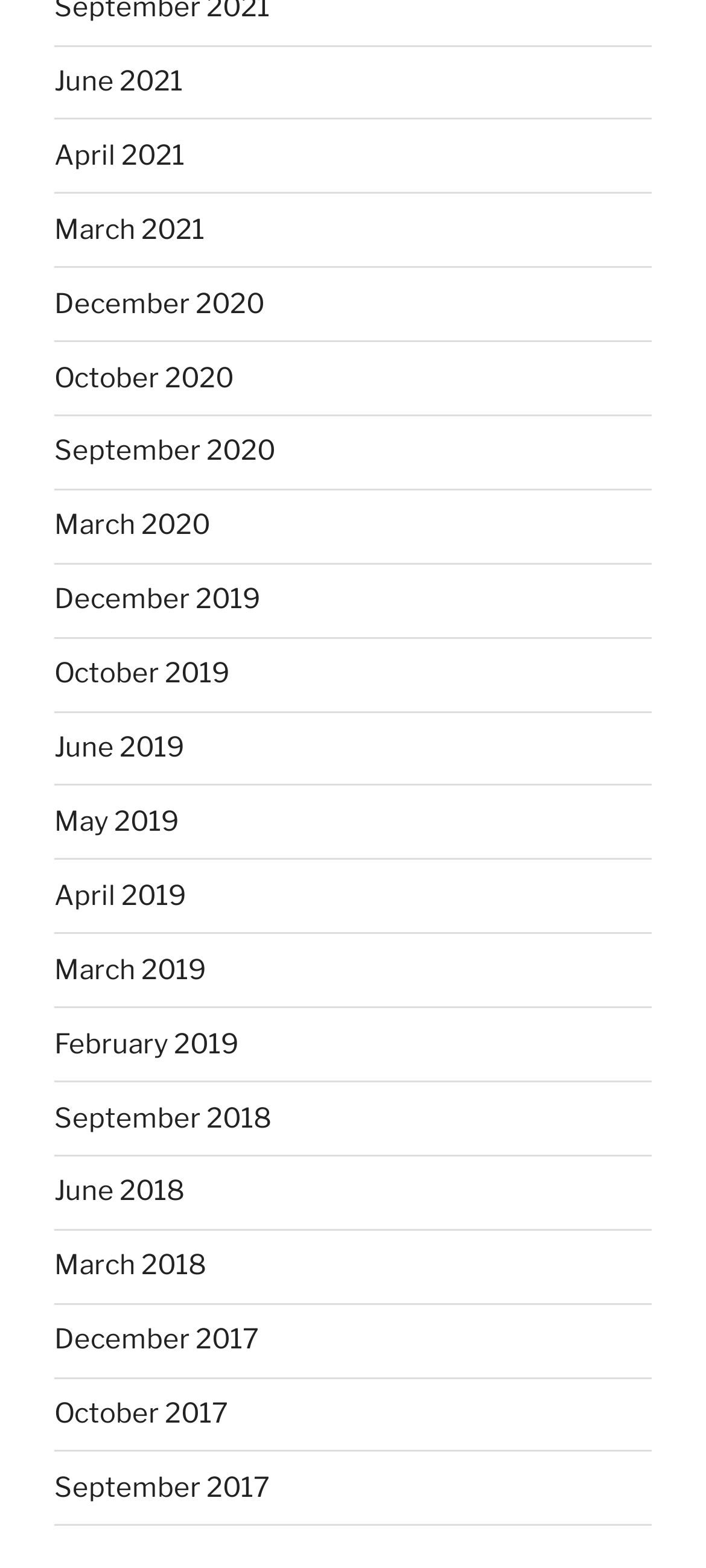What is the earliest month available on this webpage?
Using the information from the image, give a concise answer in one word or a short phrase.

December 2017